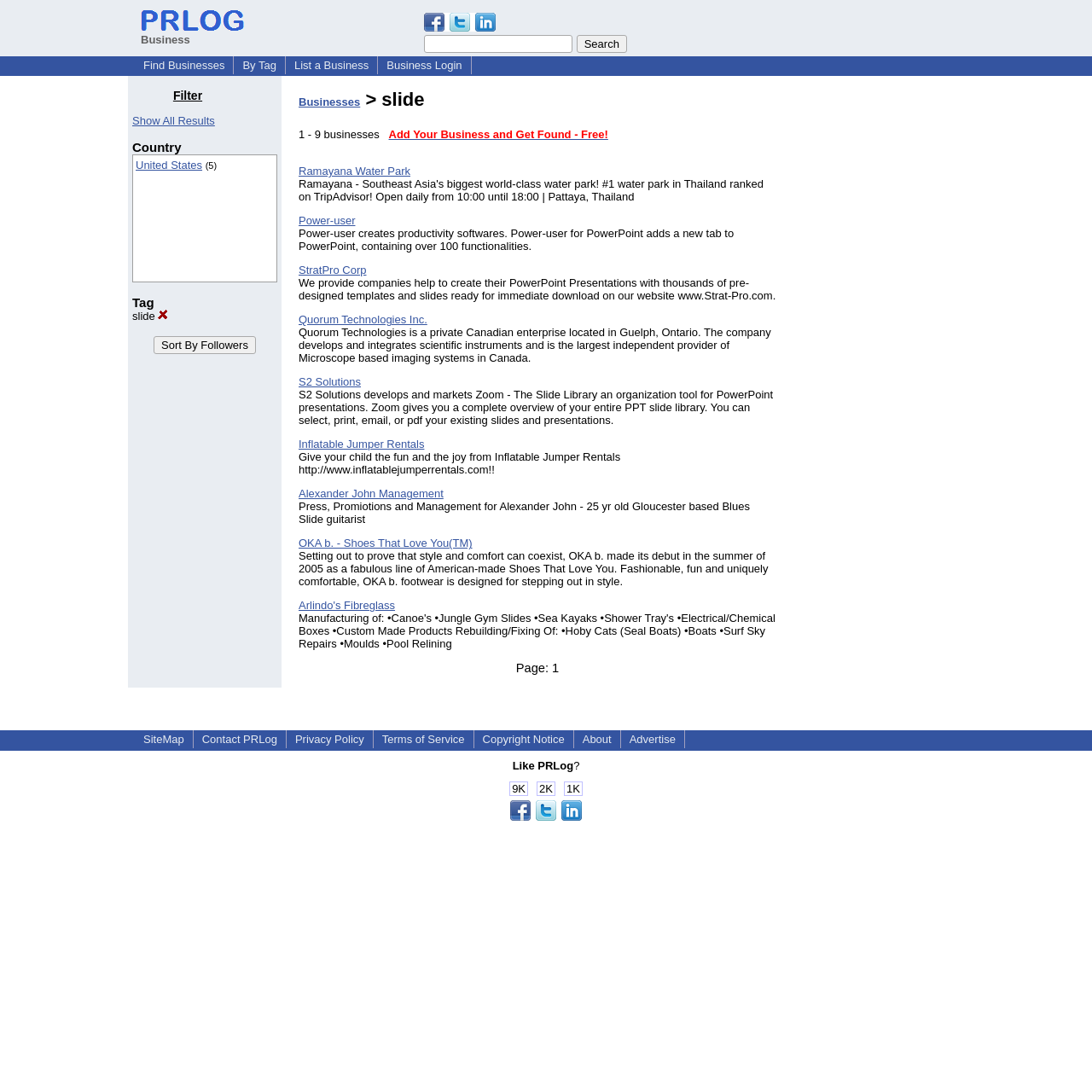Determine the bounding box coordinates of the clickable element to achieve the following action: 'List a business'. Provide the coordinates as four float values between 0 and 1, formatted as [left, top, right, bottom].

[0.263, 0.053, 0.344, 0.066]